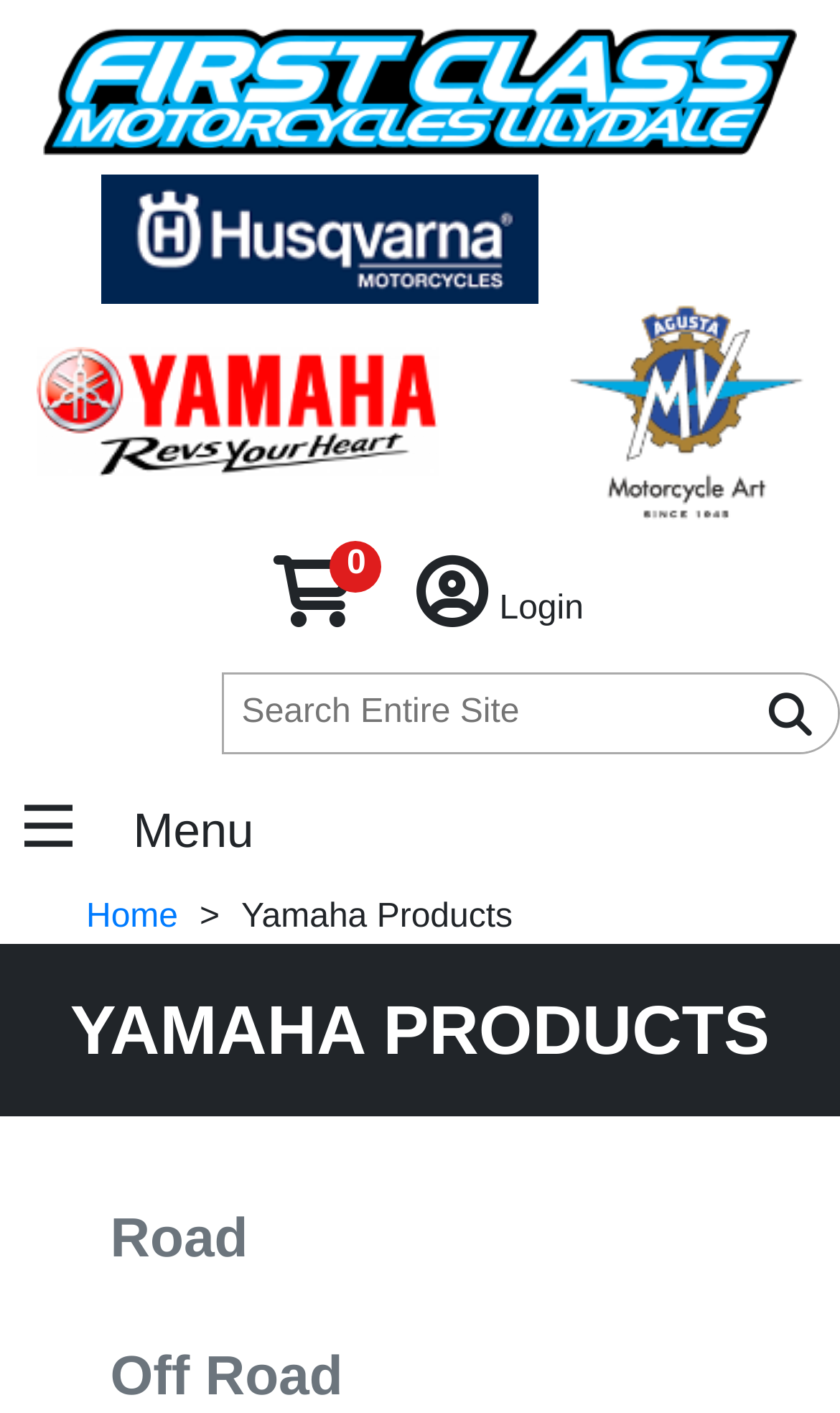How many images are shown on the webpage? From the image, respond with a single word or brief phrase.

4